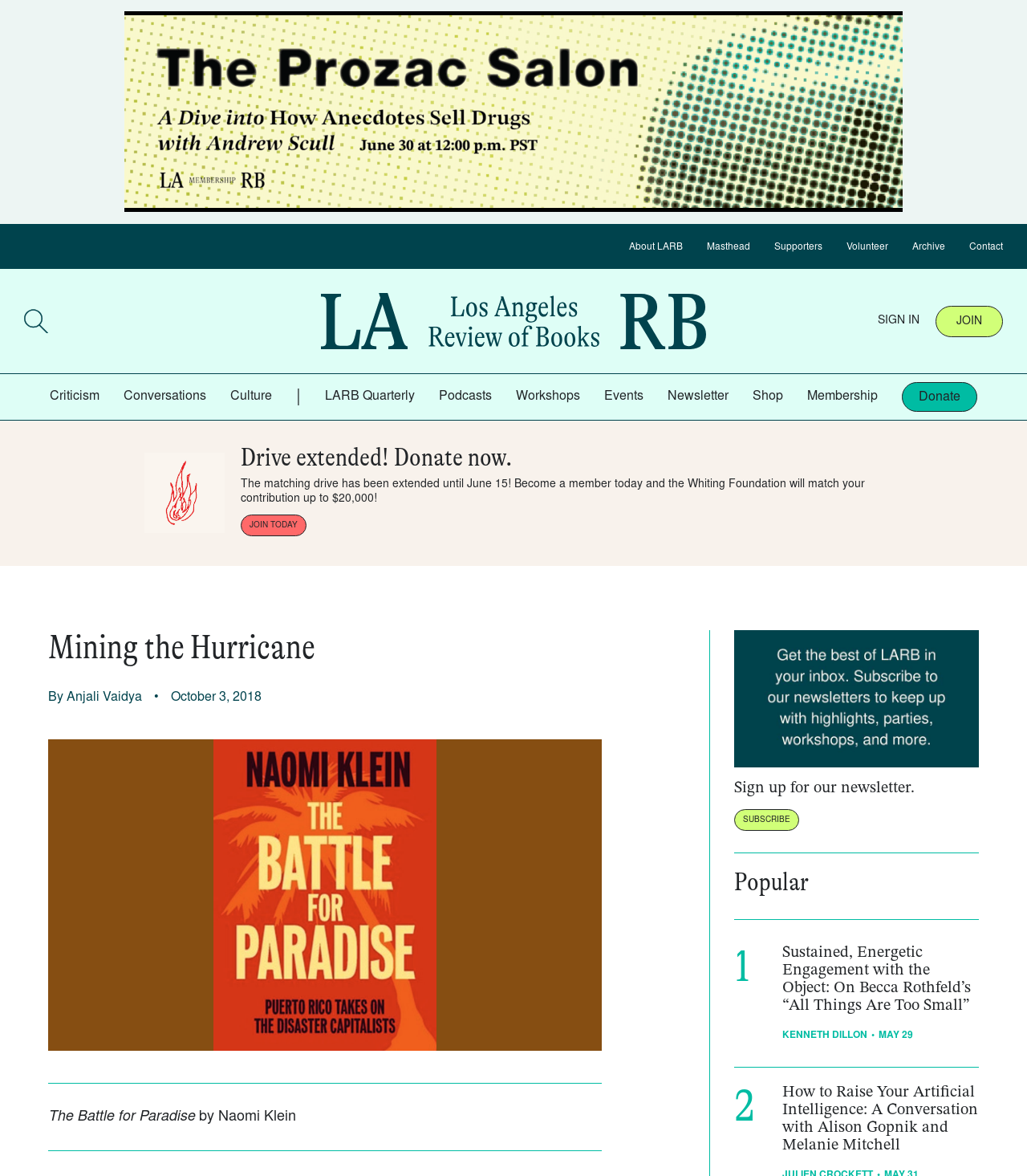Could you highlight the region that needs to be clicked to execute the instruction: "Click on the 'About LARB' link"?

[0.612, 0.206, 0.665, 0.214]